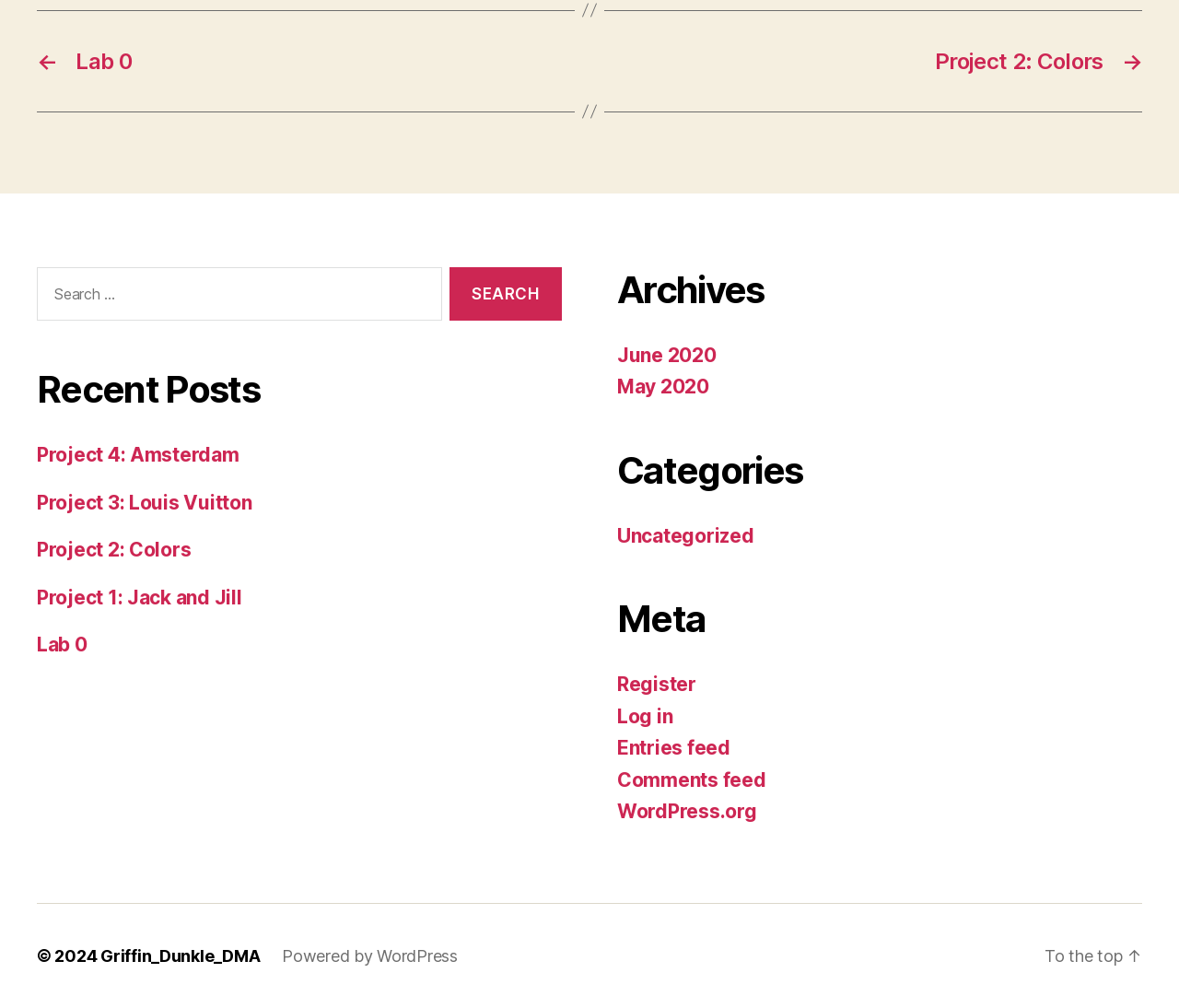Please find the bounding box coordinates of the section that needs to be clicked to achieve this instruction: "Search for something".

[0.025, 0.265, 0.477, 0.326]